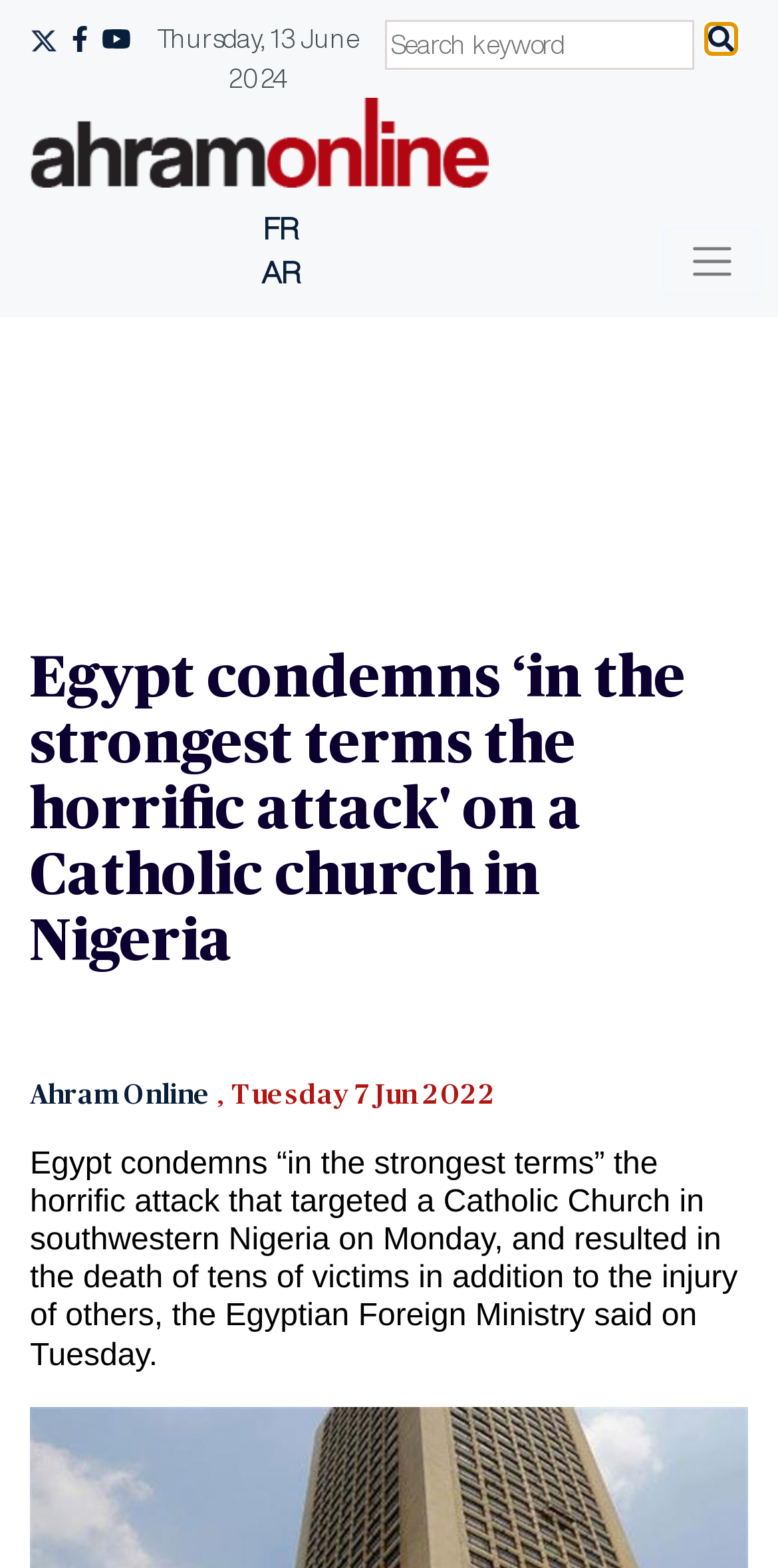What is the date of the news article?
Please use the visual content to give a single word or phrase answer.

Tuesday 7 Jun 2022